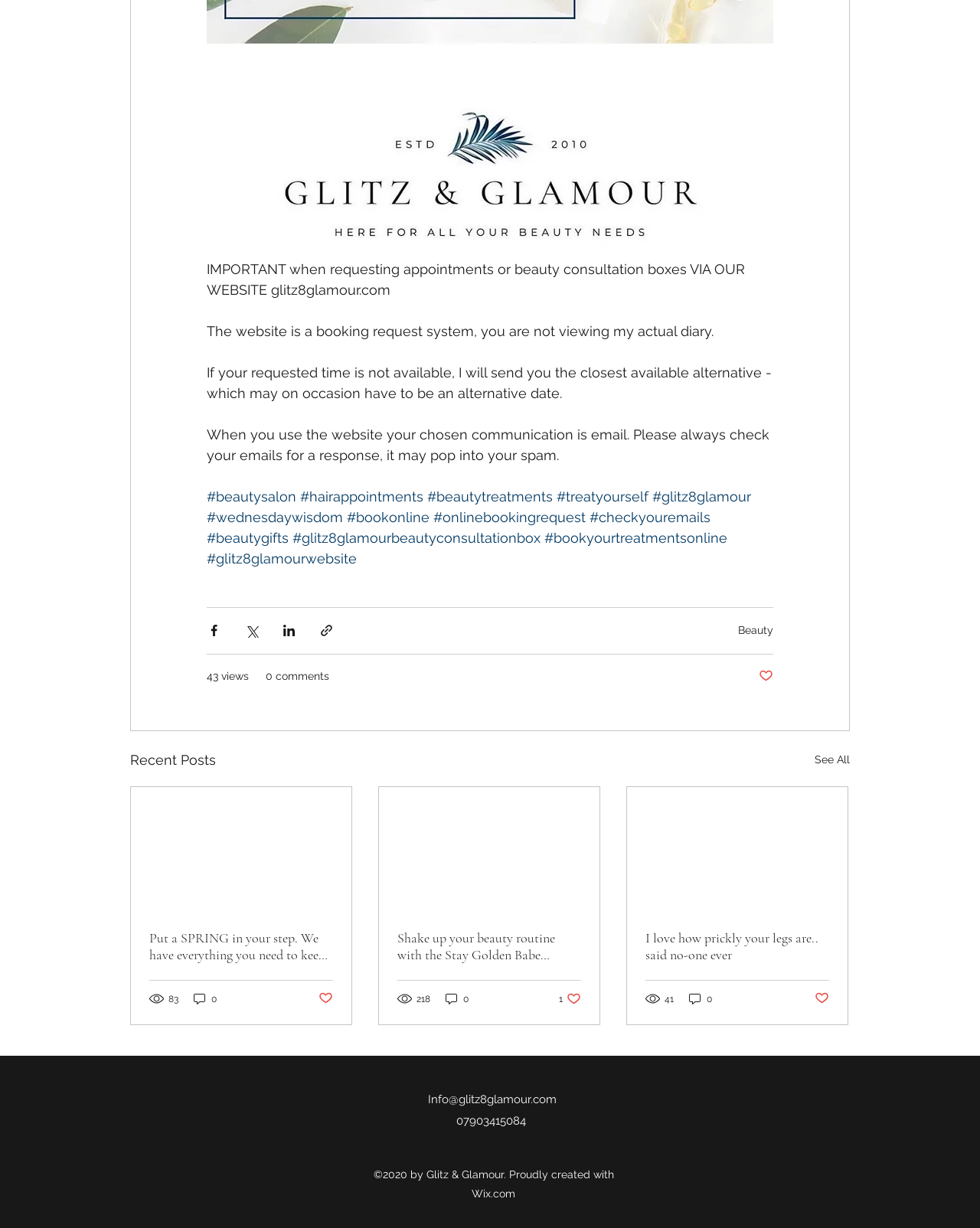Locate the bounding box coordinates of the element that should be clicked to execute the following instruction: "View the 'Beauty' page".

[0.753, 0.508, 0.789, 0.518]